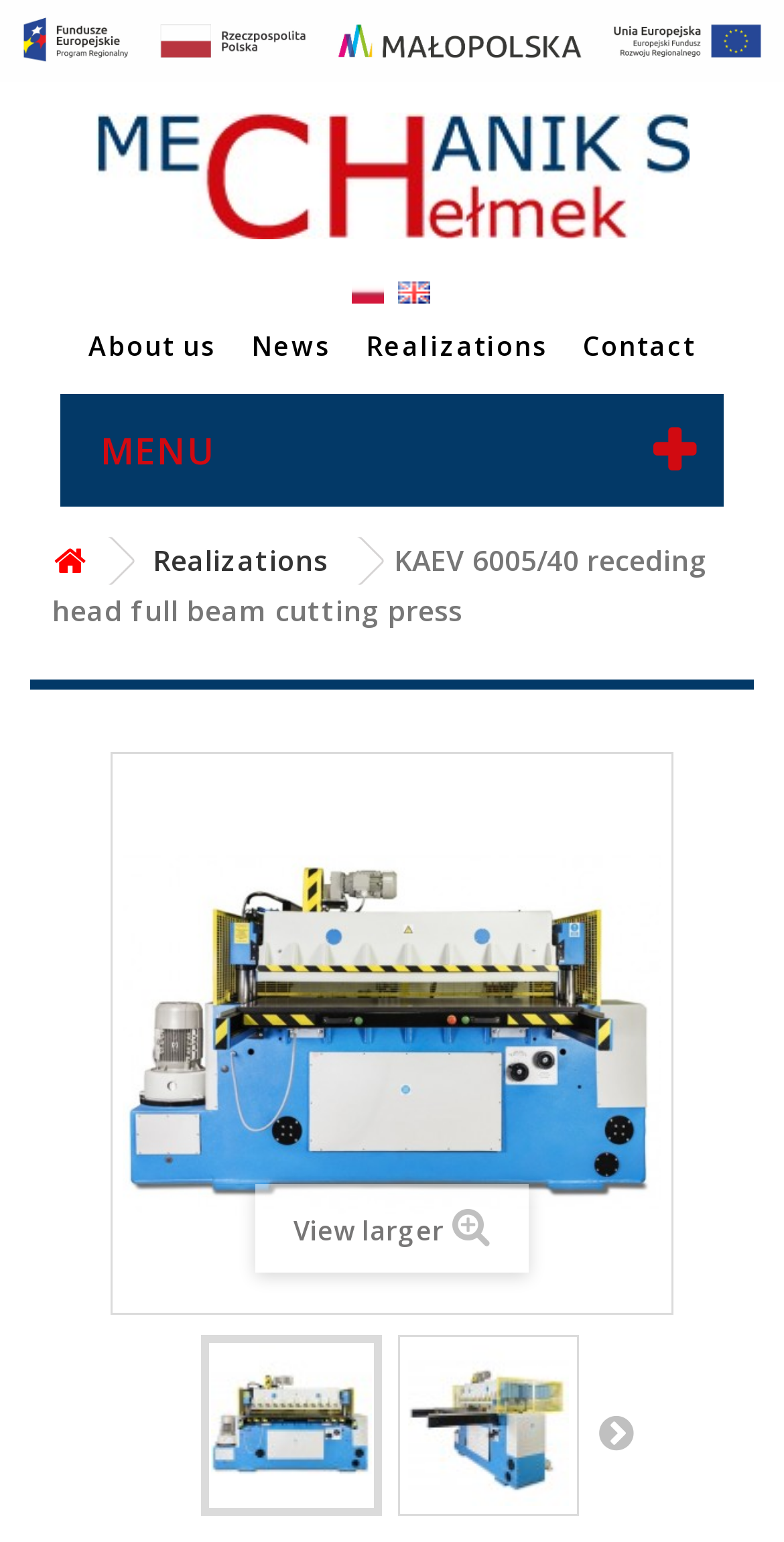Find the UI element described as: "About us" and predict its bounding box coordinates. Ensure the coordinates are four float numbers between 0 and 1, [left, top, right, bottom].

[0.113, 0.213, 0.313, 0.237]